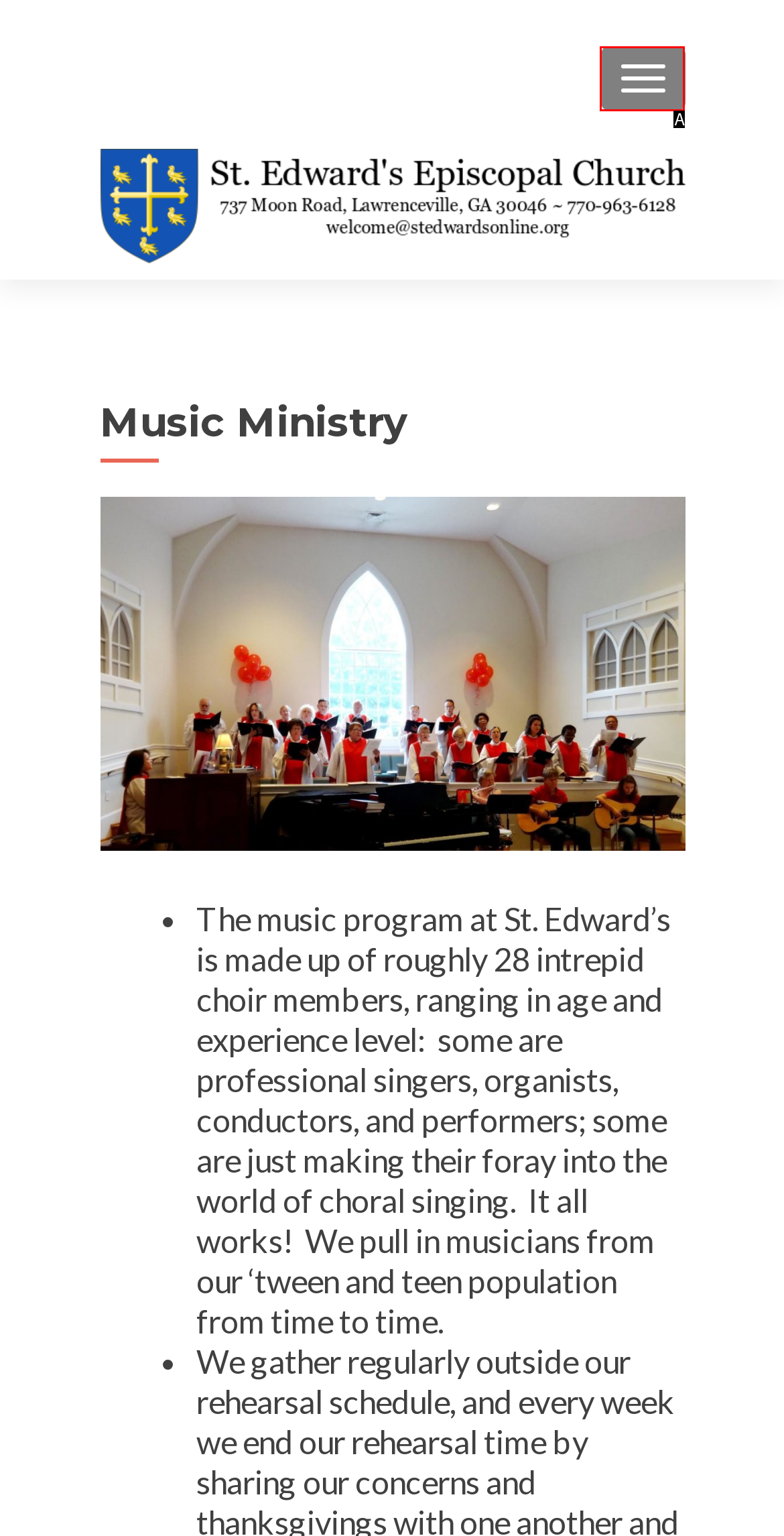Based on the description: Toggle navigation, select the HTML element that best fits. Reply with the letter of the correct choice from the options given.

A